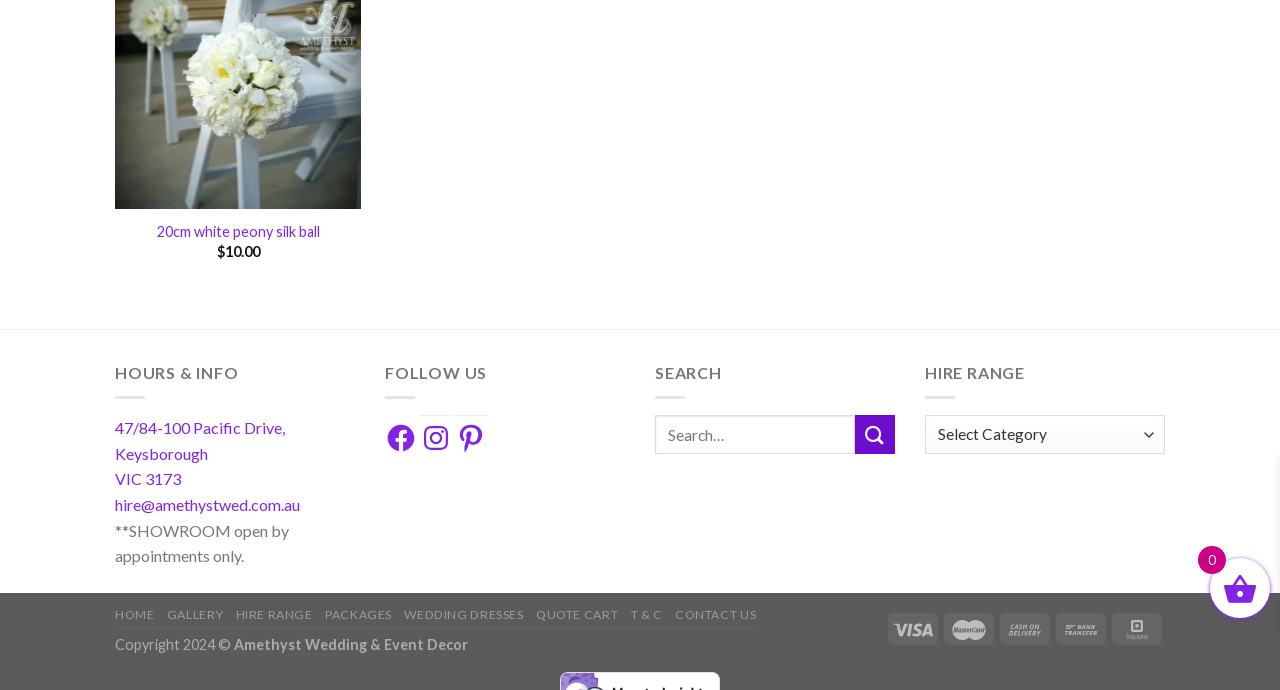Extract the bounding box for the UI element that matches this description: "Add to Wishlist".

[0.236, 0.019, 0.271, 0.063]